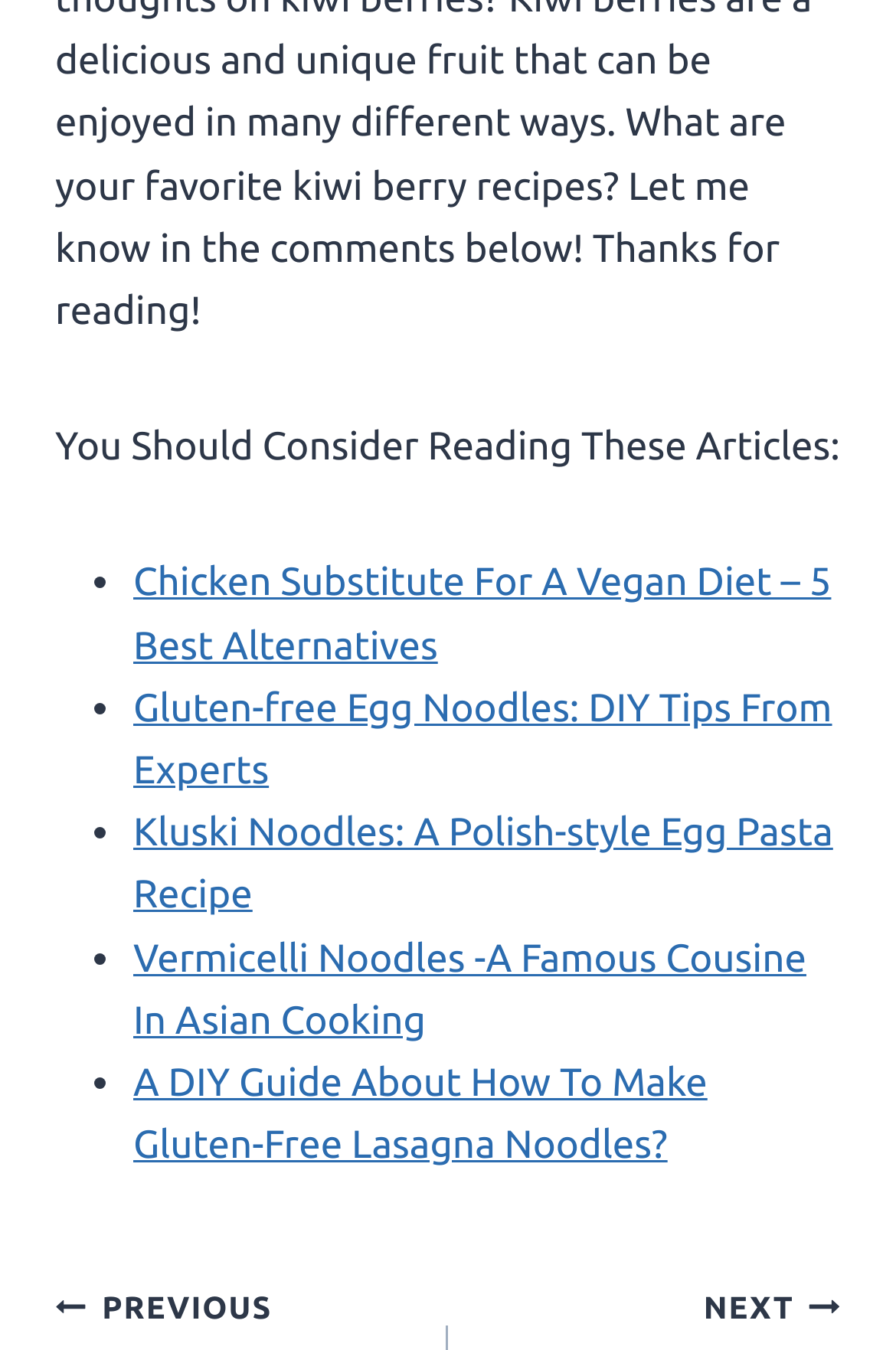Respond to the question below with a concise word or phrase:
What is the section title below the article list?

Post navigation